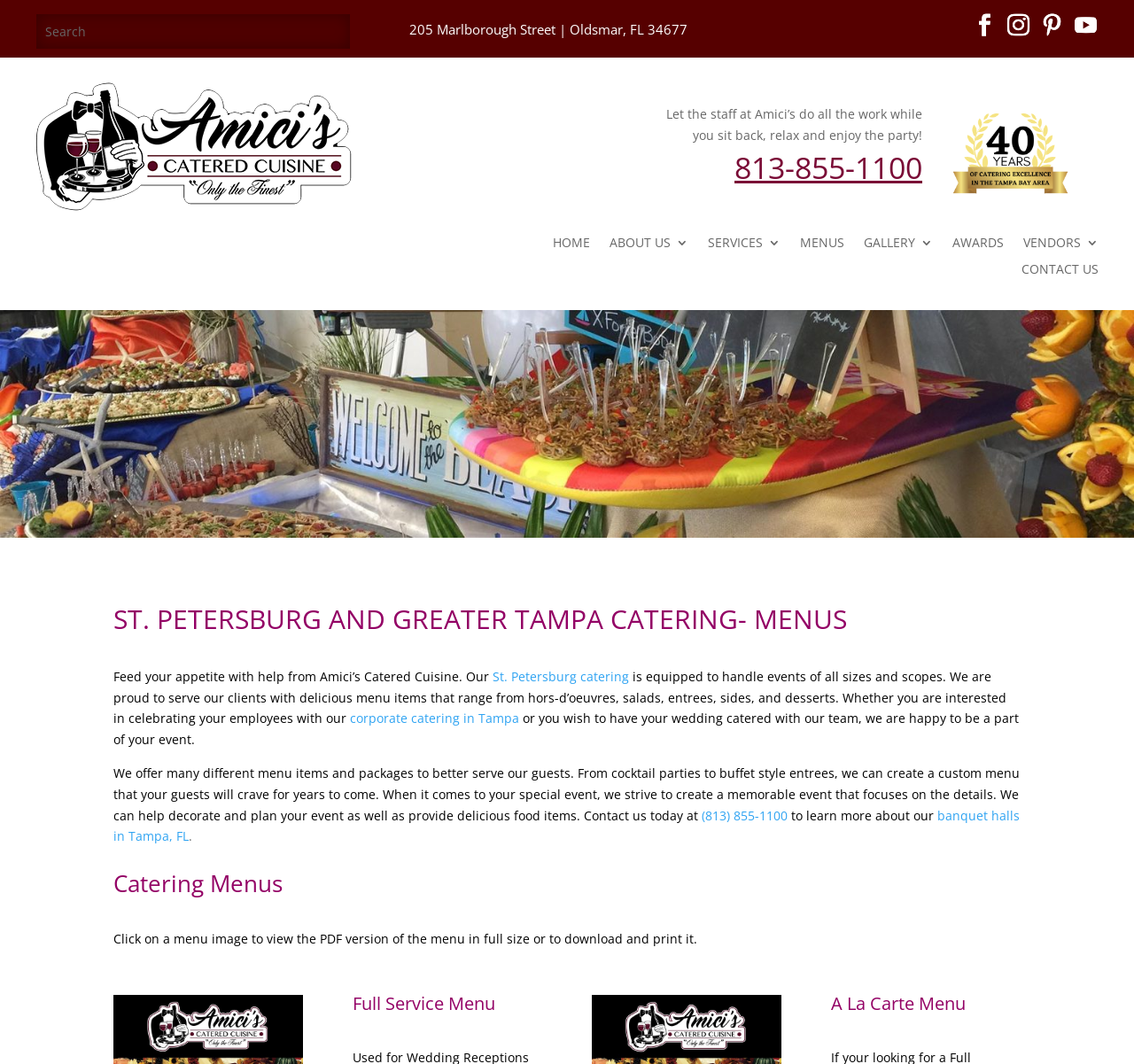Please provide the bounding box coordinates for the element that needs to be clicked to perform the following instruction: "Click on the Full Service Menu". The coordinates should be given as four float numbers between 0 and 1, i.e., [left, top, right, bottom].

[0.311, 0.935, 0.478, 0.96]